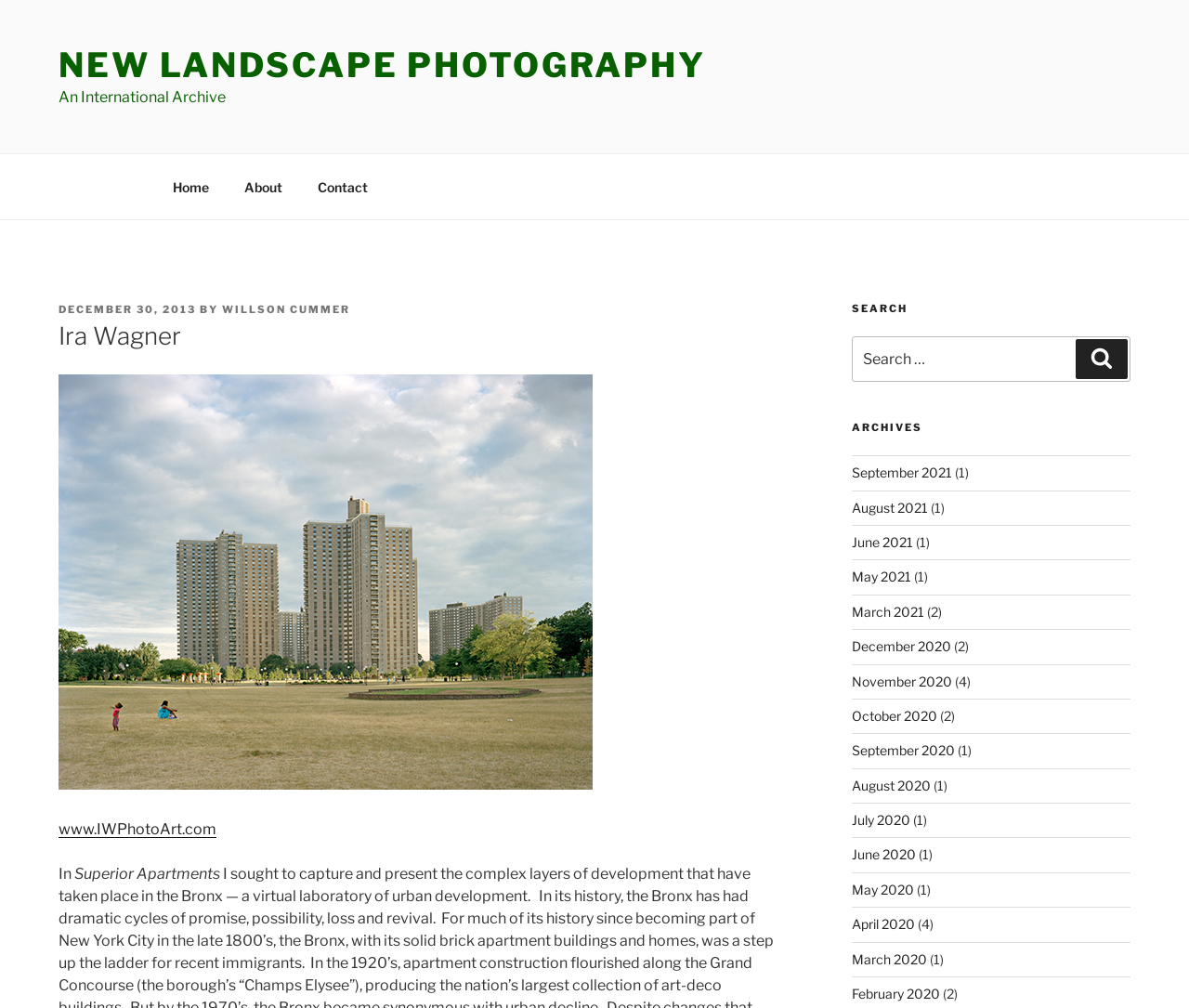Identify the bounding box for the described UI element. Provide the coordinates in (top-left x, top-left y, bottom-right x, bottom-right y) format with values ranging from 0 to 1: March 2021

[0.716, 0.599, 0.777, 0.614]